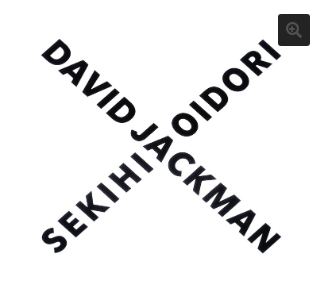What is the font color of the album title?
Using the information from the image, give a concise answer in one word or a short phrase.

black